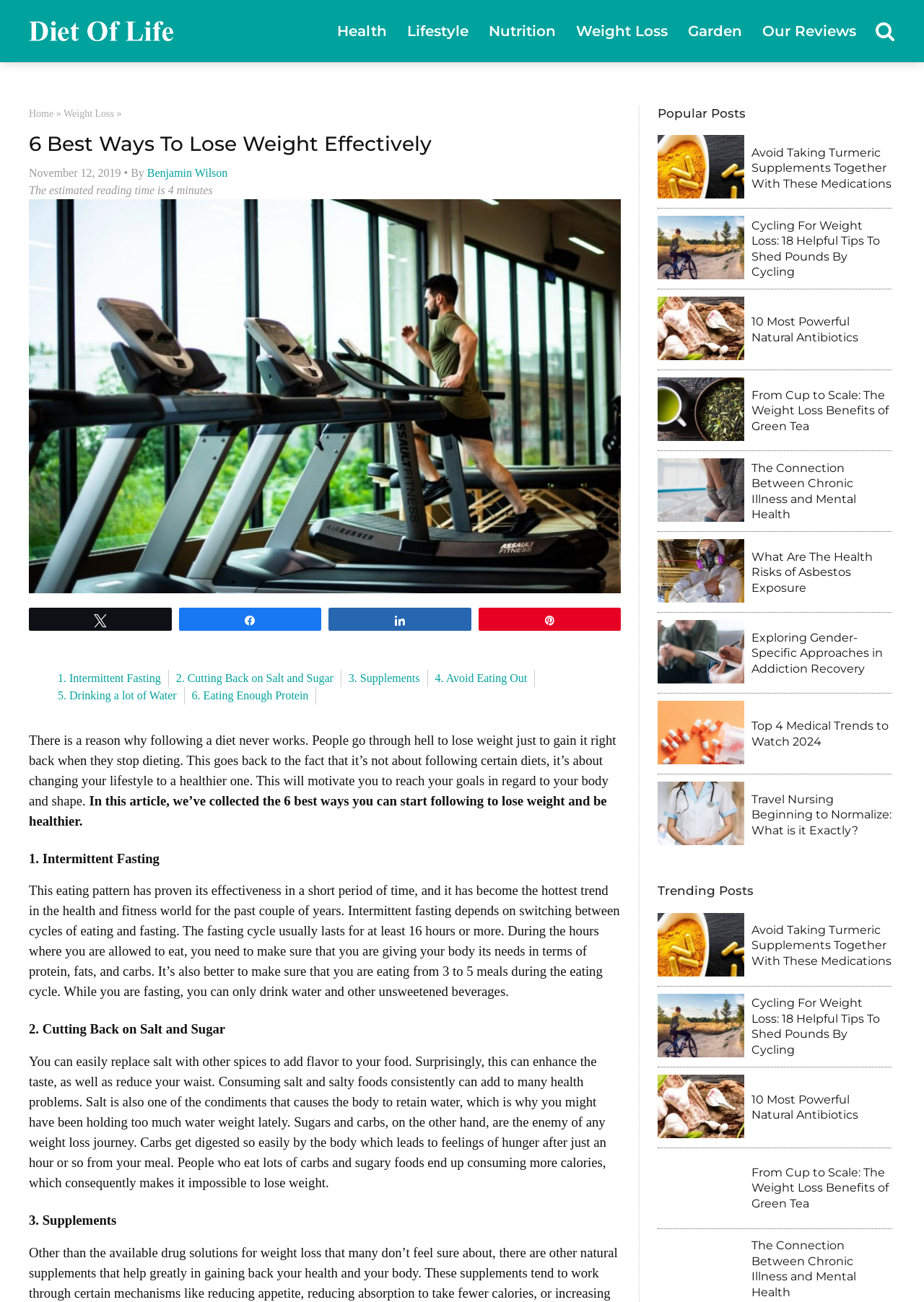Can you show the bounding box coordinates of the region to click on to complete the task described in the instruction: "Share on Twitter"?

[0.032, 0.467, 0.185, 0.484]